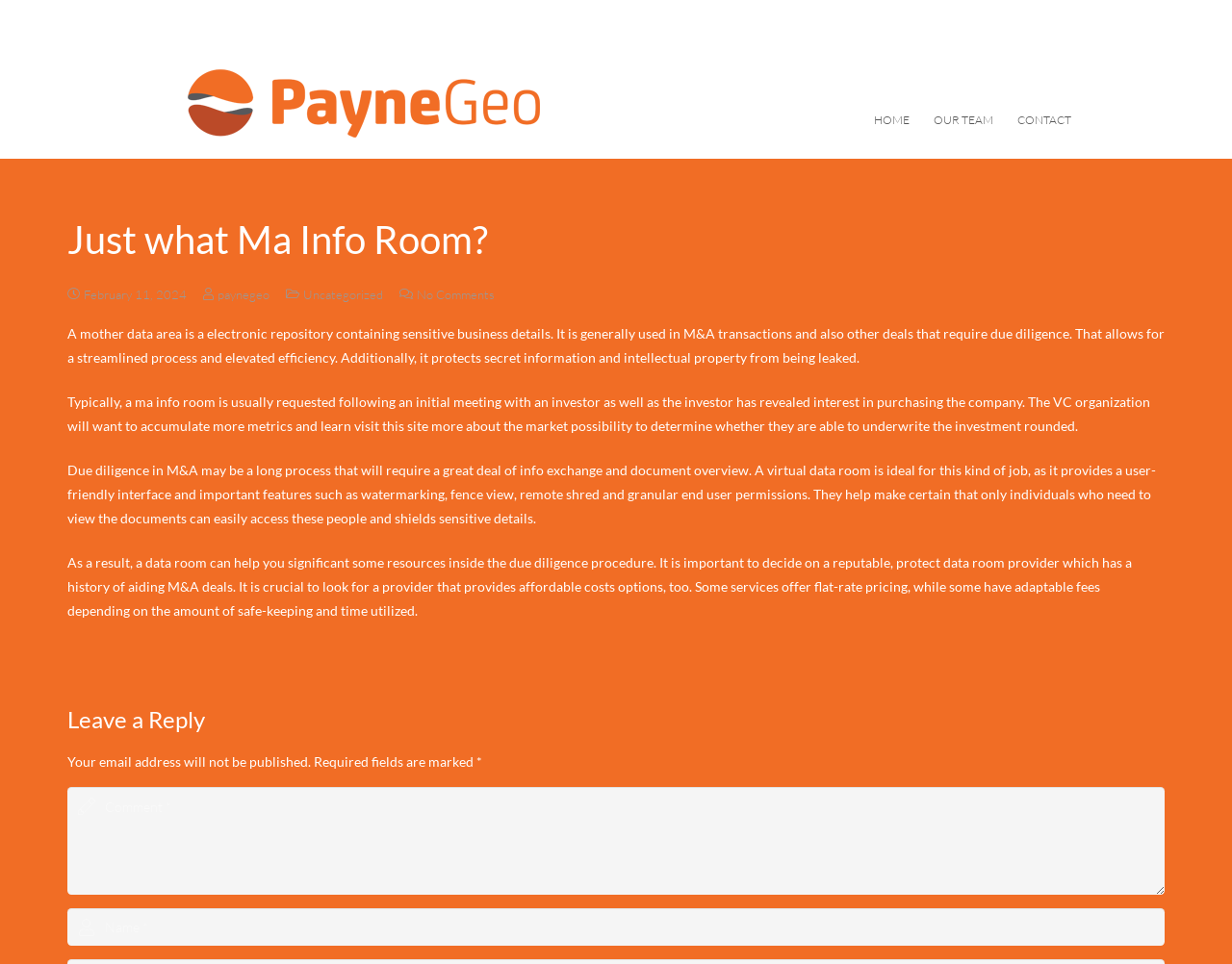What is the purpose of a data room?
Answer the question with detailed information derived from the image.

According to the webpage, a data room is ideal for due diligence in M&A, as it provides a user-friendly interface and important features such as watermarking, fence view, remote shred, and granular end-user permissions, ensuring that only individuals who need to view the documents can access them and protecting sensitive information.